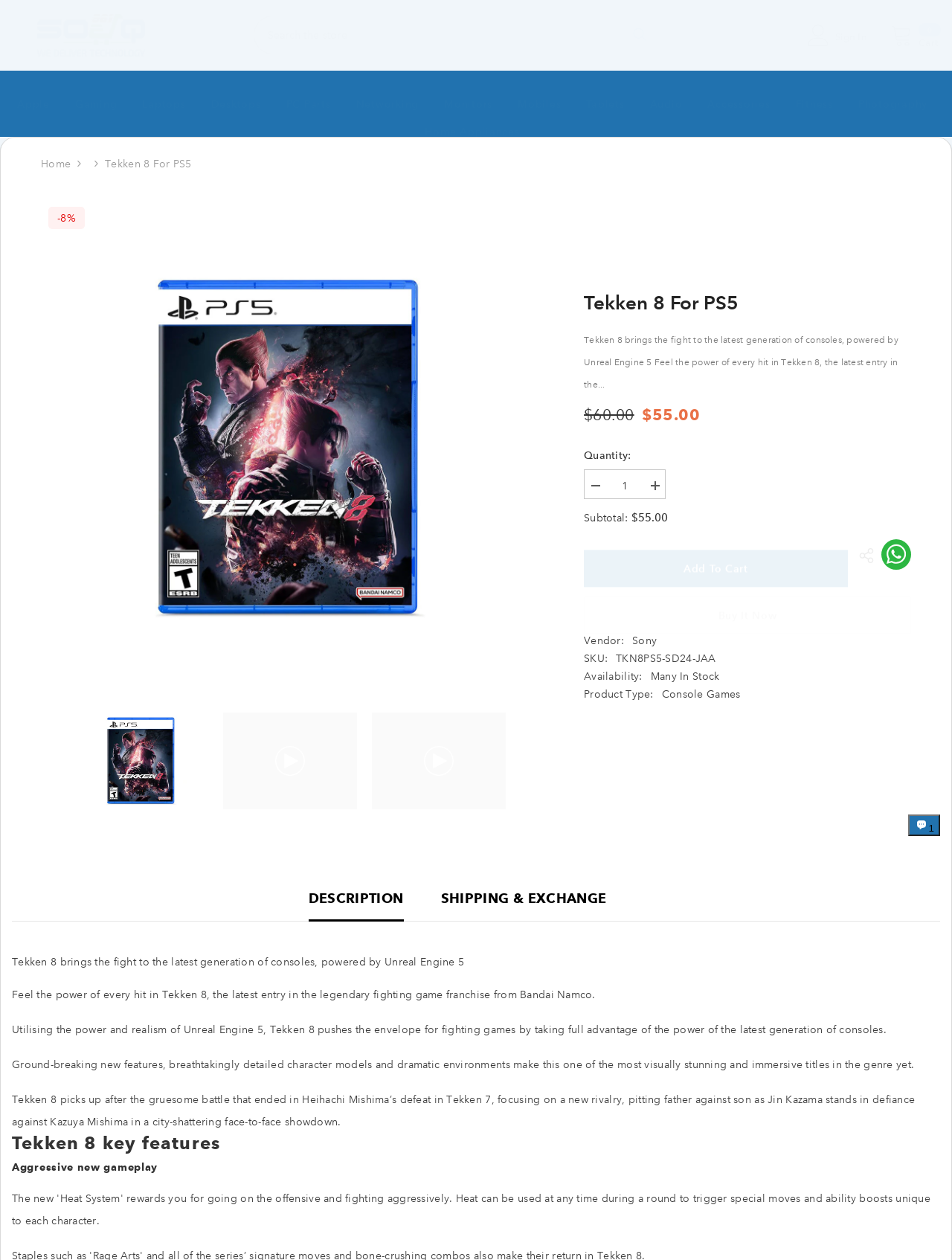Please find the bounding box coordinates of the clickable region needed to complete the following instruction: "Share product link". The bounding box coordinates must consist of four float numbers between 0 and 1, i.e., [left, top, right, bottom].

[0.89, 0.427, 0.918, 0.455]